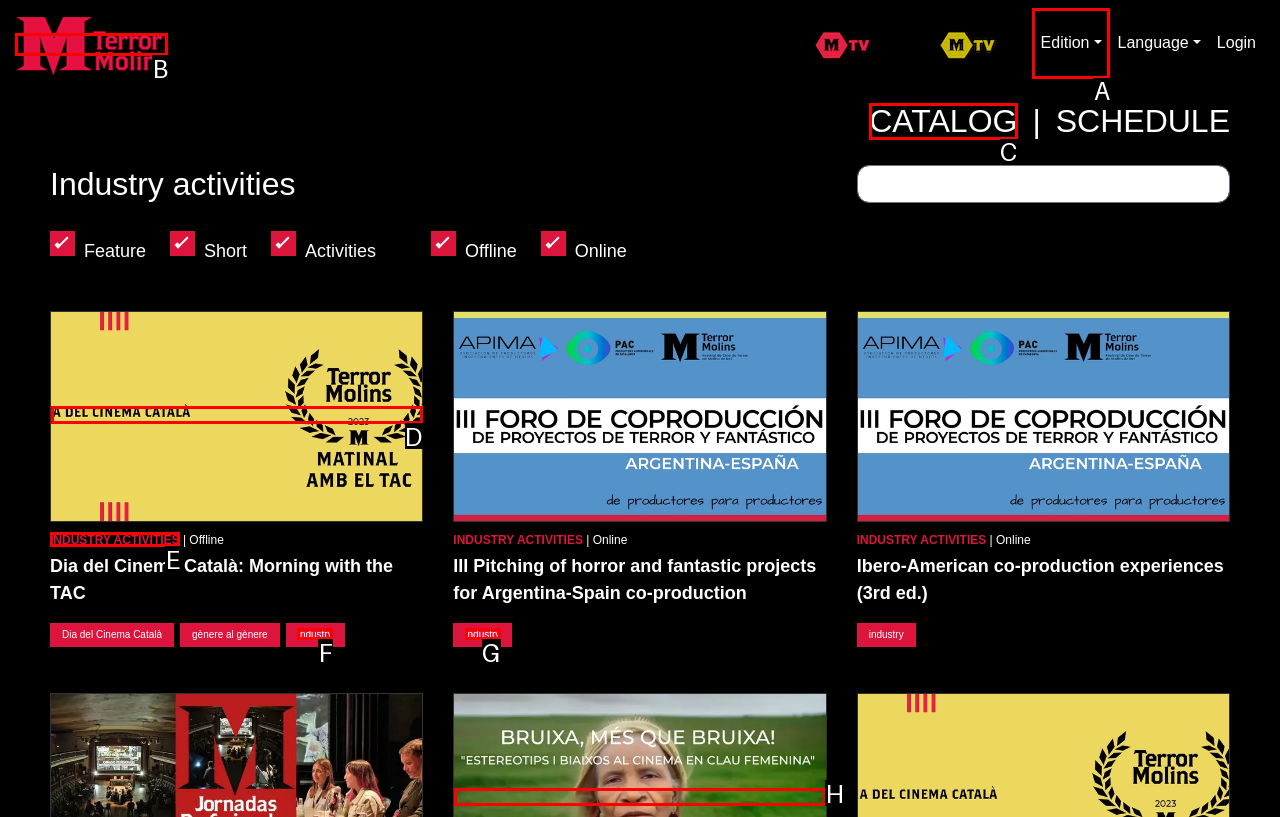Point out the letter of the HTML element you should click on to execute the task: Click the Festival logo
Reply with the letter from the given options.

B